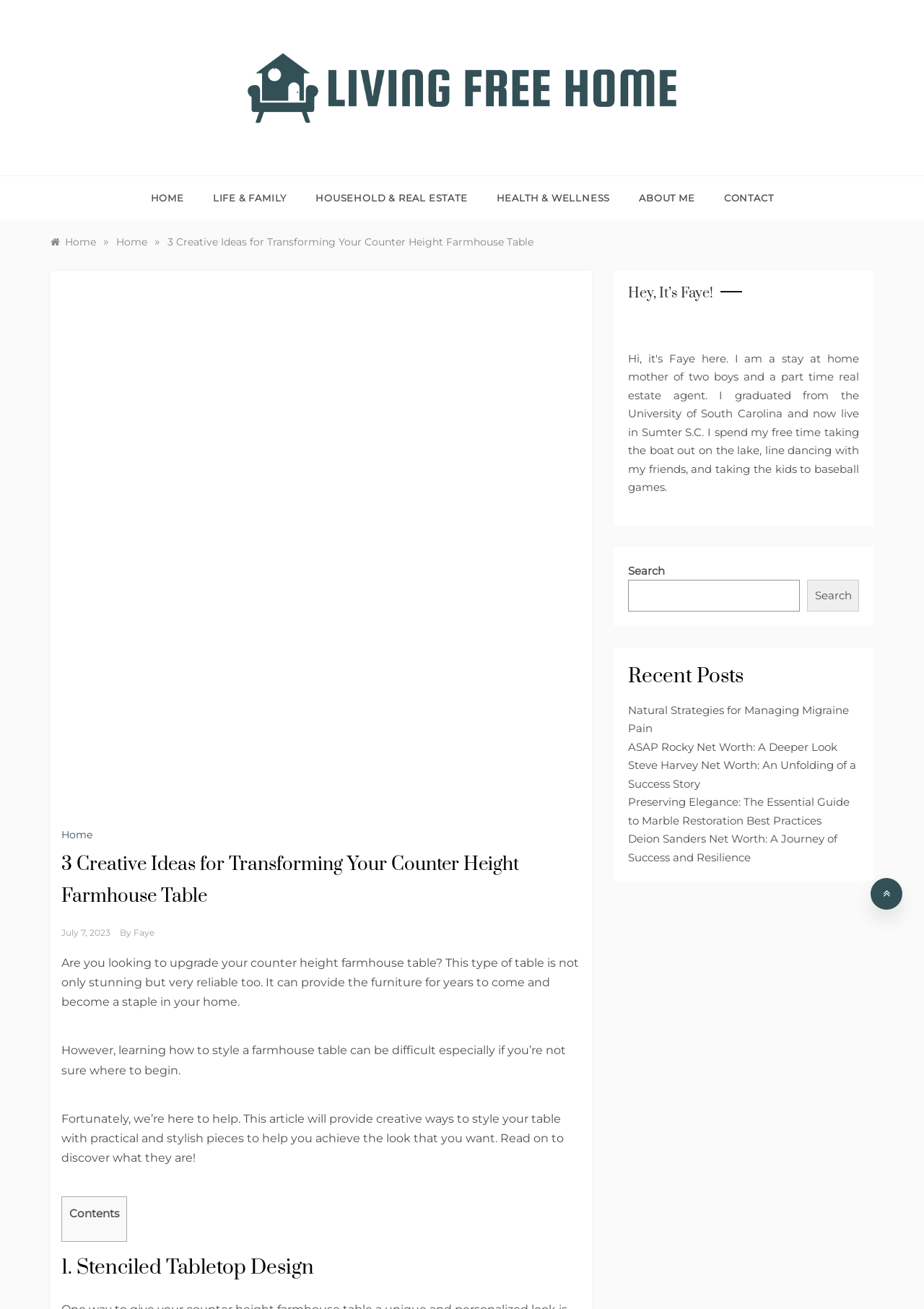Identify the bounding box coordinates for the UI element mentioned here: "Home". Provide the coordinates as four float values between 0 and 1, i.e., [left, top, right, bottom].

[0.163, 0.135, 0.215, 0.168]